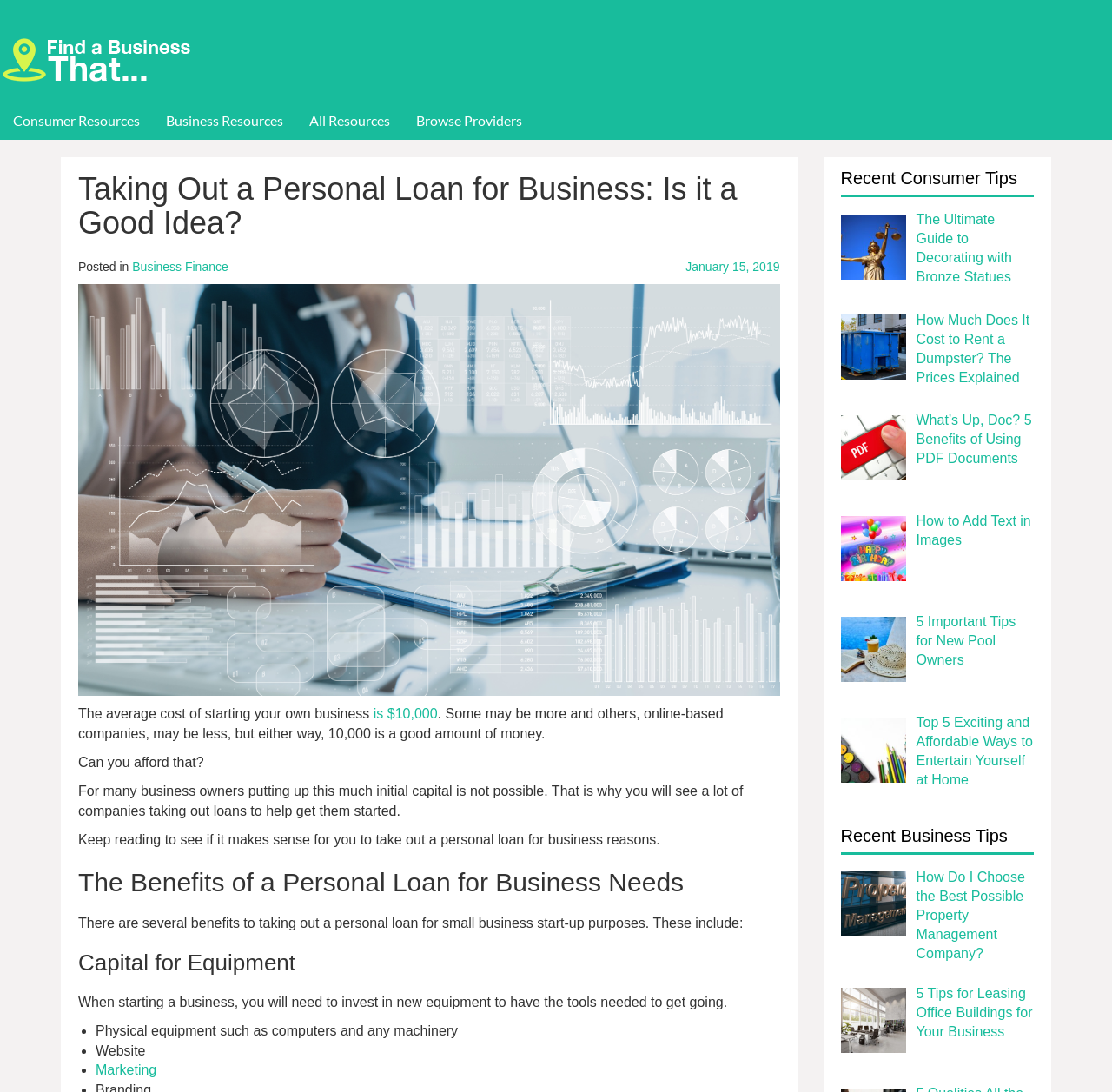Using the format (top-left x, top-left y, bottom-right x, bottom-right y), provide the bounding box coordinates for the described UI element. All values should be floating point numbers between 0 and 1: January 15, 2019

[0.507, 0.236, 0.701, 0.252]